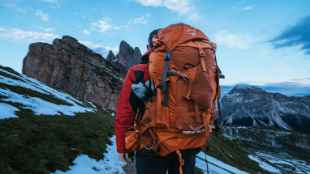Reply to the question below using a single word or brief phrase:
What is the likely temperature in the scene?

Cooler